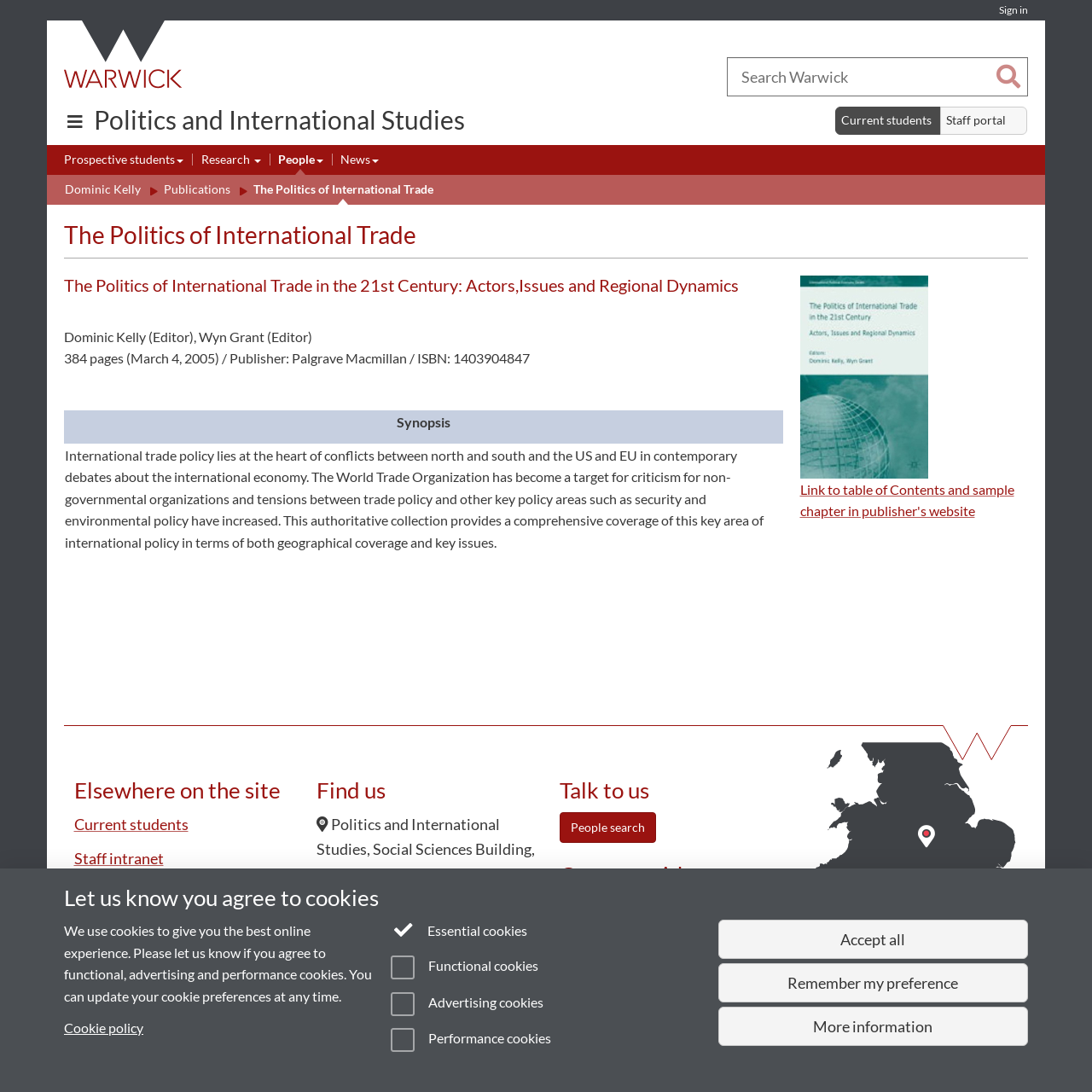Give a short answer using one word or phrase for the question:
What is the publisher of the book?

Palgrave Macmillan